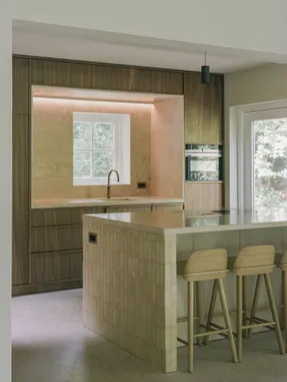Analyze the image and deliver a detailed answer to the question: What type of wood is used for the cabinetry?

The cabinetry is crafted from warm wood, which suggests a natural and inviting tone that complements the modern design of the kitchen.